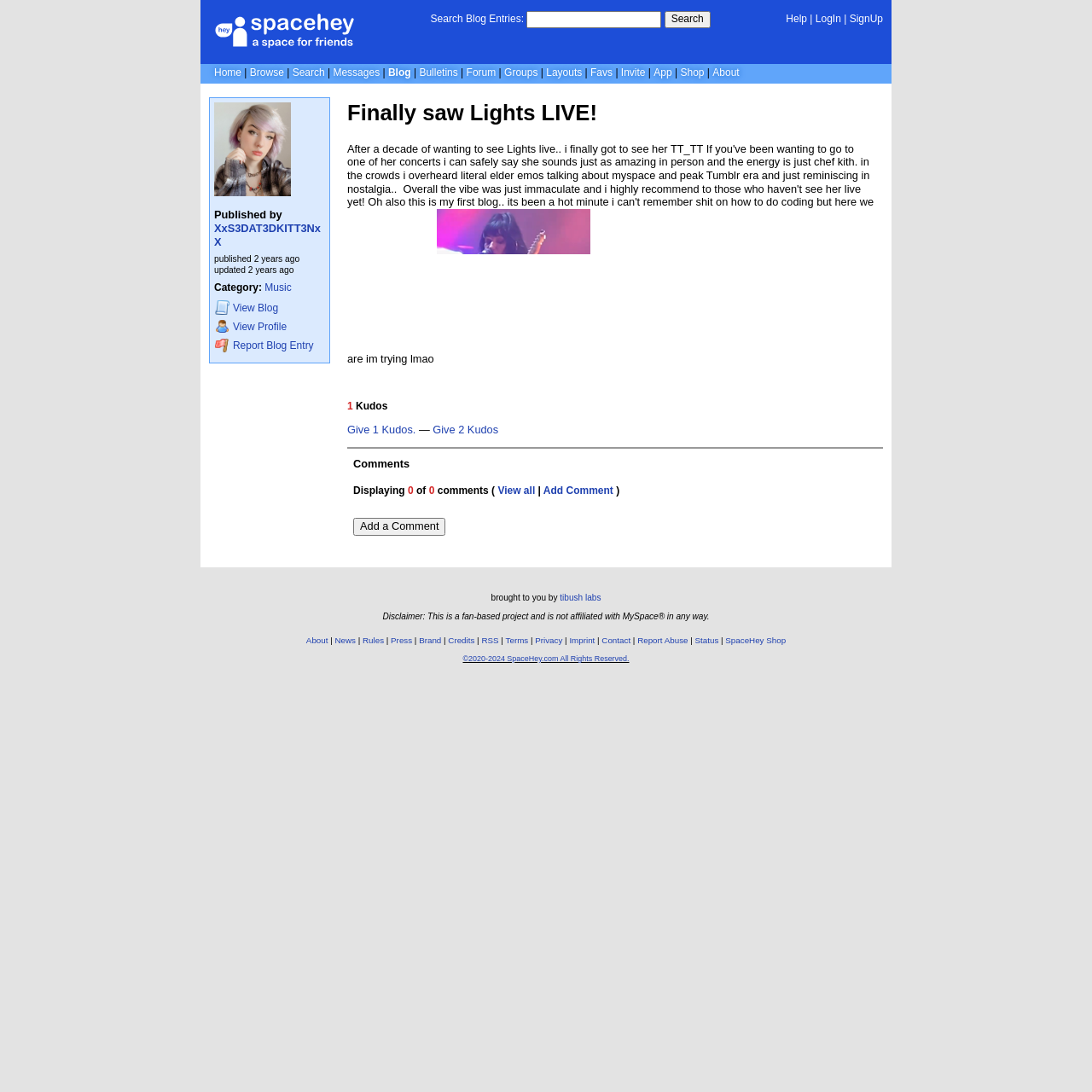Identify and provide the bounding box for the element described by: "©2020-2024 SpaceHey.com All Rights Reserved.".

[0.424, 0.468, 0.576, 0.476]